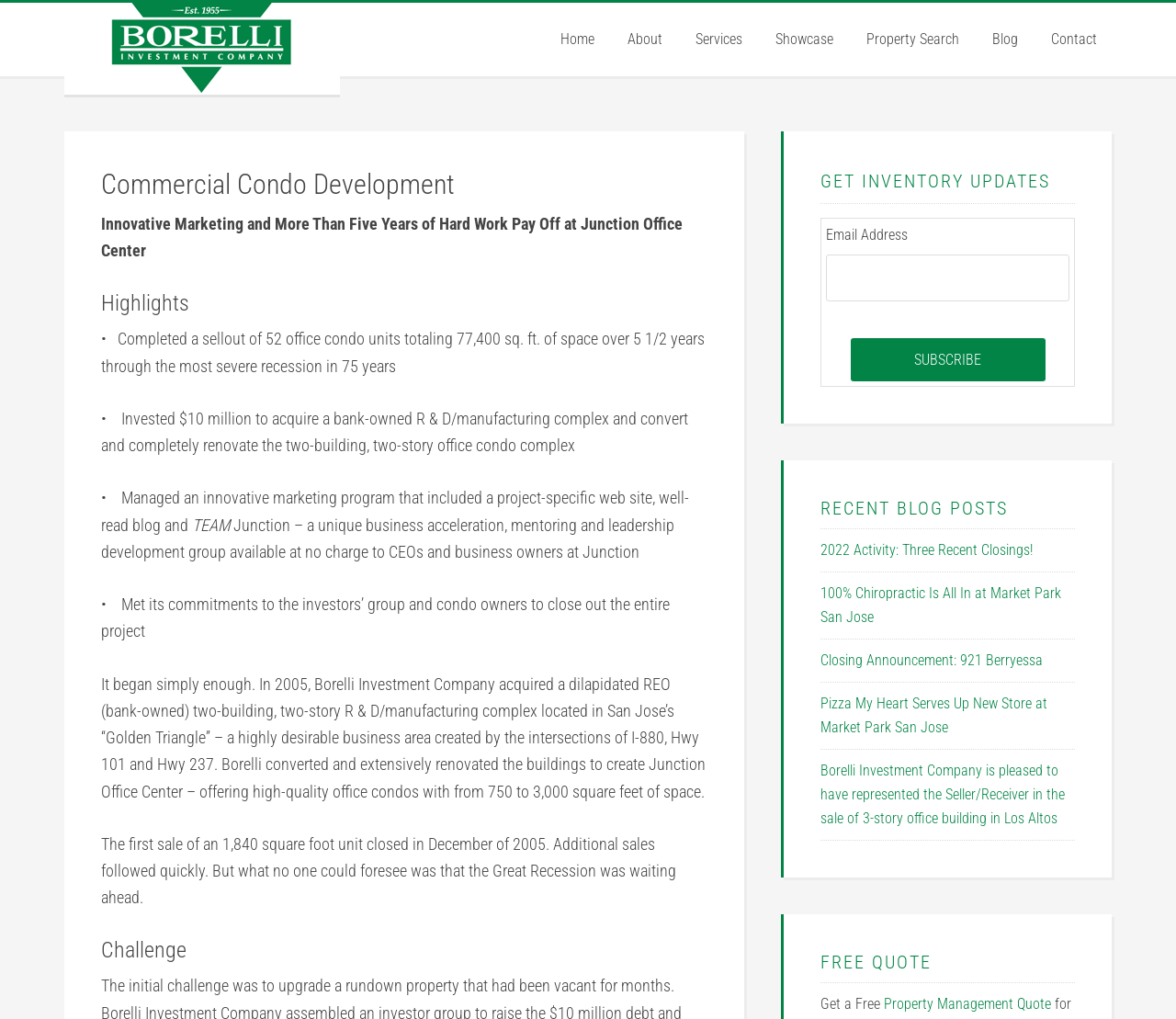Please specify the bounding box coordinates of the clickable section necessary to execute the following command: "Read the '2022 Activity: Three Recent Closings!' blog post".

[0.698, 0.531, 0.878, 0.548]